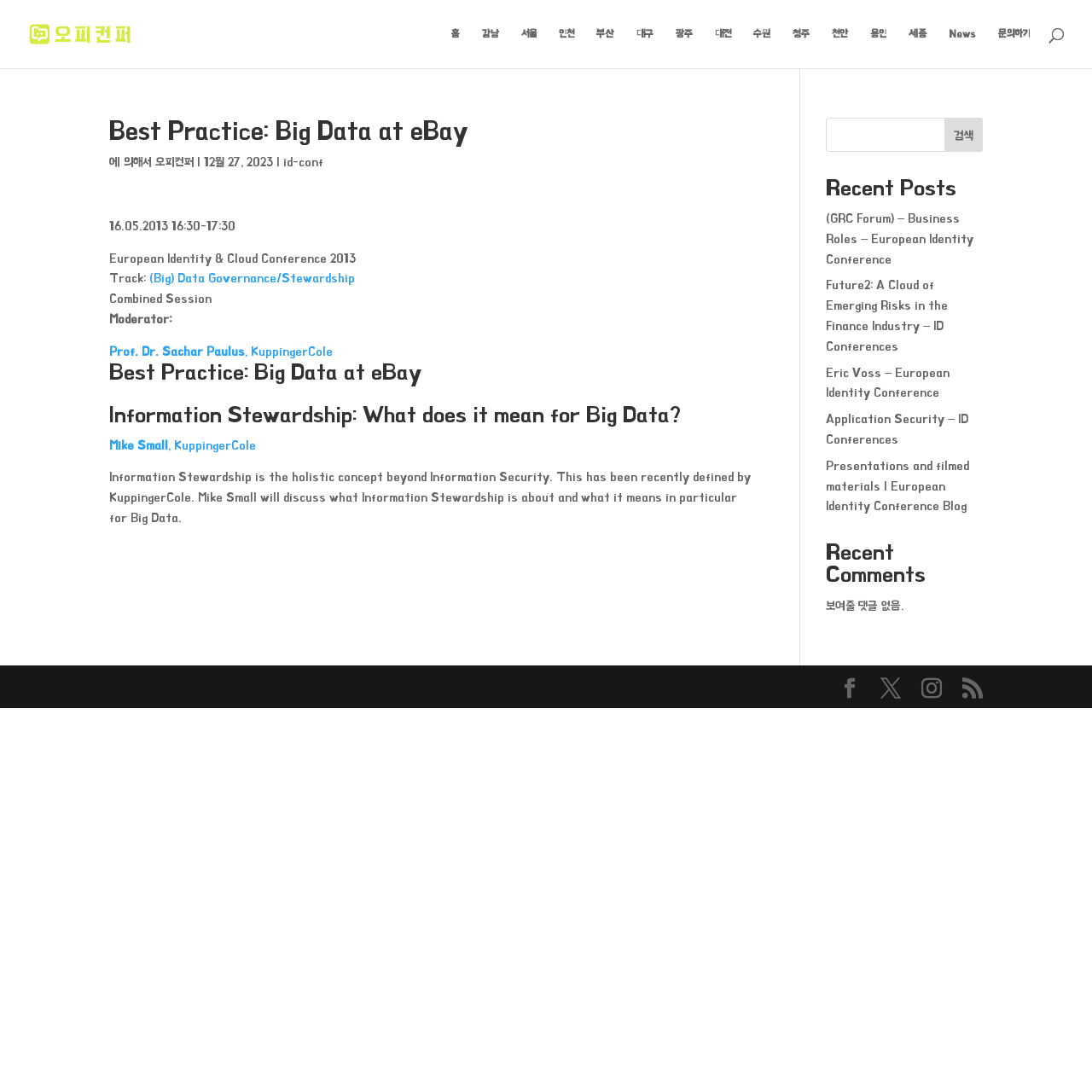Who is the moderator of the session?
Please ensure your answer to the question is detailed and covers all necessary aspects.

I found this answer by looking at the text 'Moderator: Prof. Dr. Sachar Paulus, KuppingerCole' which is a separate section on the webpage. This section is clearly indicating the moderator of the session.